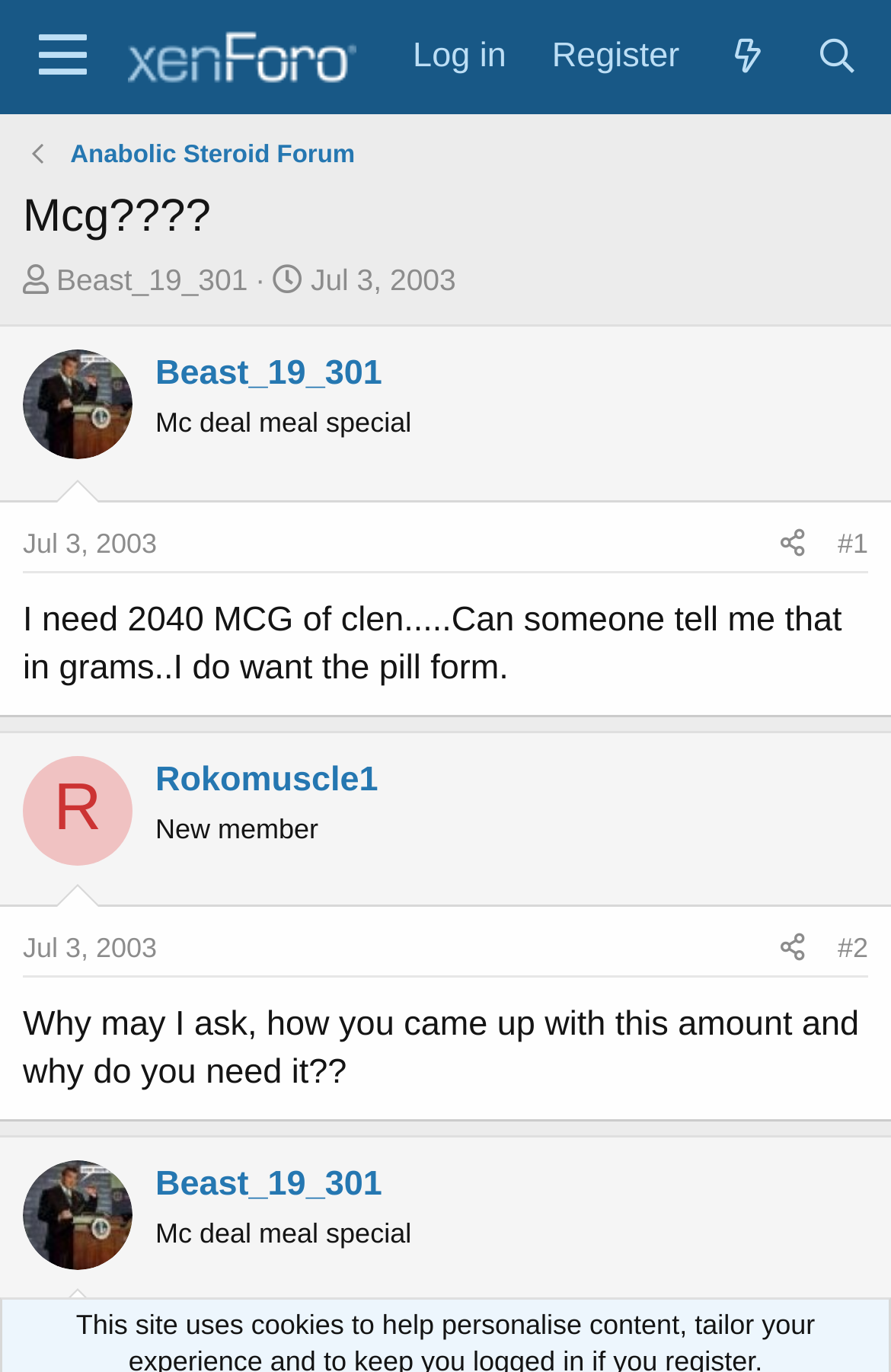Describe all the key features of the webpage in detail.

This webpage appears to be a forum discussion thread. At the top, there is a menu button on the left and a series of links to the website's main sections, including "Log in", "Register", "What's new", and "Search". The website's logo, "steroidology", is also located at the top.

Below the top navigation bar, there is a heading that reads "Mcg????", which is the title of the thread. The thread starter's information, including their username "Beast_19_301" and start date "Jul 3, 2003", is displayed below the heading.

The main content of the webpage is divided into several sections, each representing a post in the discussion thread. The first post is from the thread starter, "Beast_19_301", and contains the text "I need 2040 MCG of clen.....Can someone tell me that in grams..I do want the pill form." This post is followed by several replies from other users, including "Rokomuscle1" and "Beast_19_301" again.

Each post includes the username and profile picture of the poster, as well as the date and time of the post. There are also links to share each post and to view the post in a separate page. The posts are arranged in a linear fashion, with the most recent post at the bottom of the page.

There are a total of three posts on this page, each with a heading that displays the username of the poster. The posts are separated by a horizontal line, and each post has a distinct background color to differentiate it from the others.